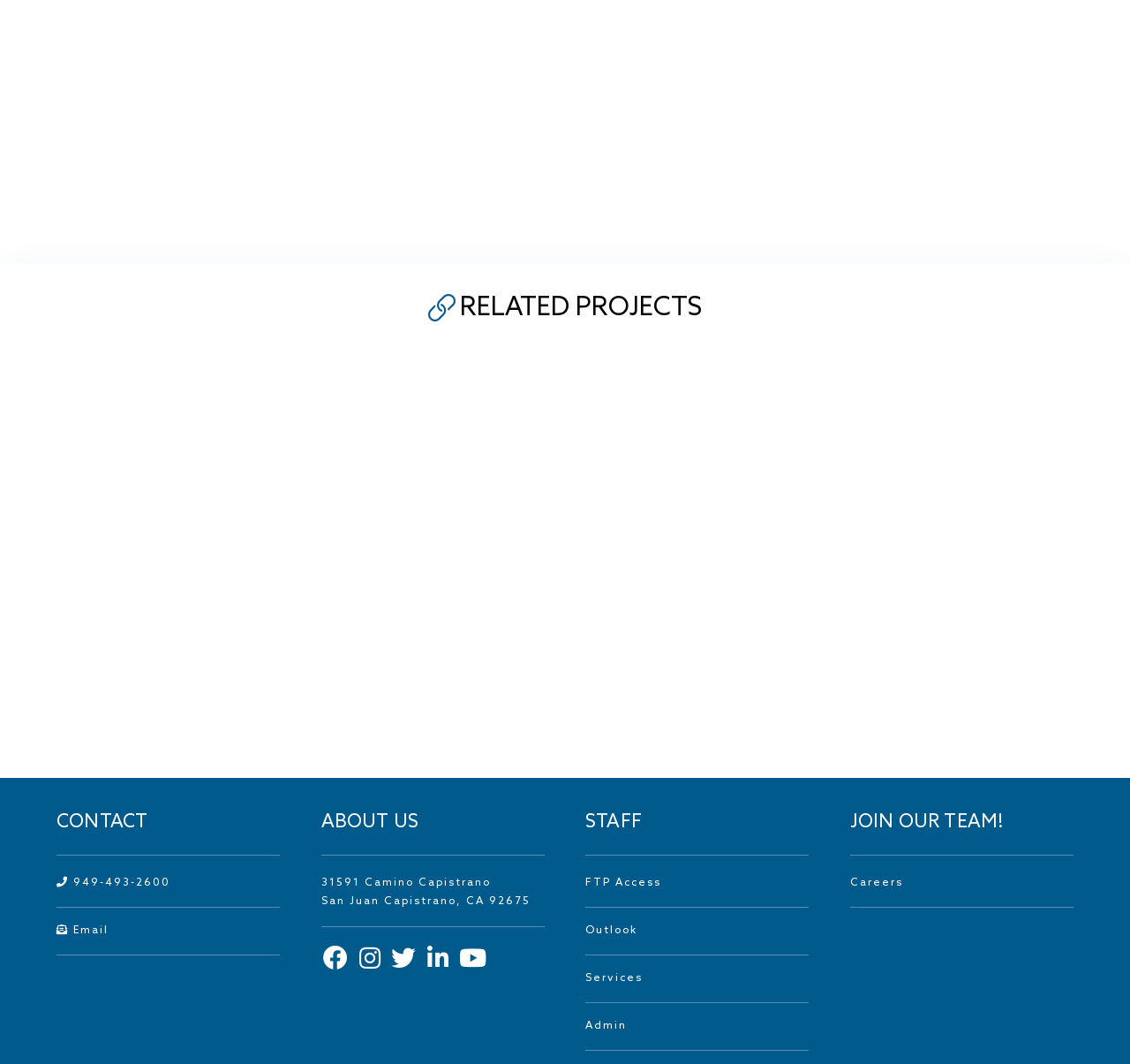Identify the bounding box coordinates of the element that should be clicked to fulfill this task: "Explore Watson Industrial Park". The coordinates should be provided as four float numbers between 0 and 1, i.e., [left, top, right, bottom].

[0.505, 0.34, 0.742, 0.539]